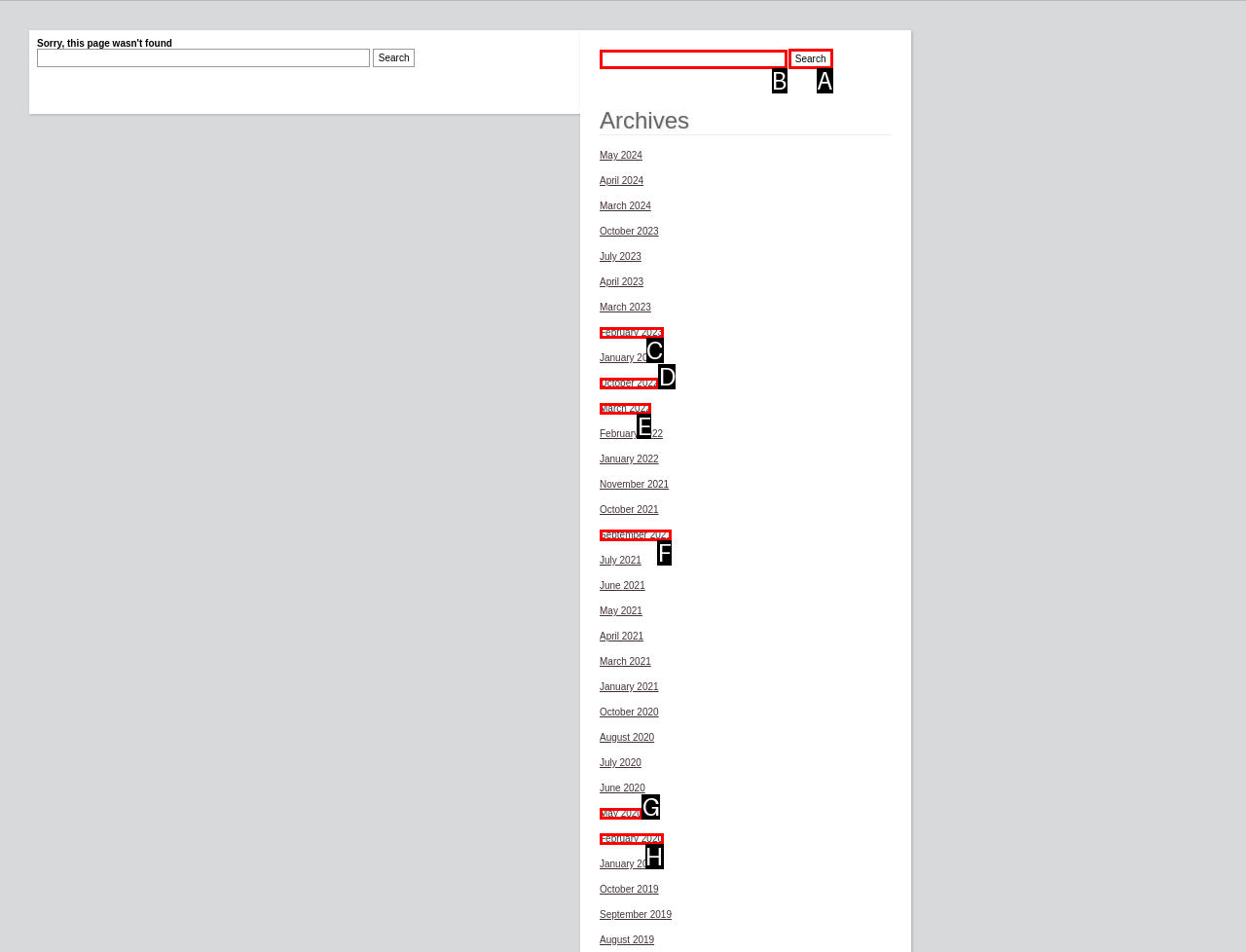Figure out which option to click to perform the following task: Search for something
Provide the letter of the correct option in your response.

A